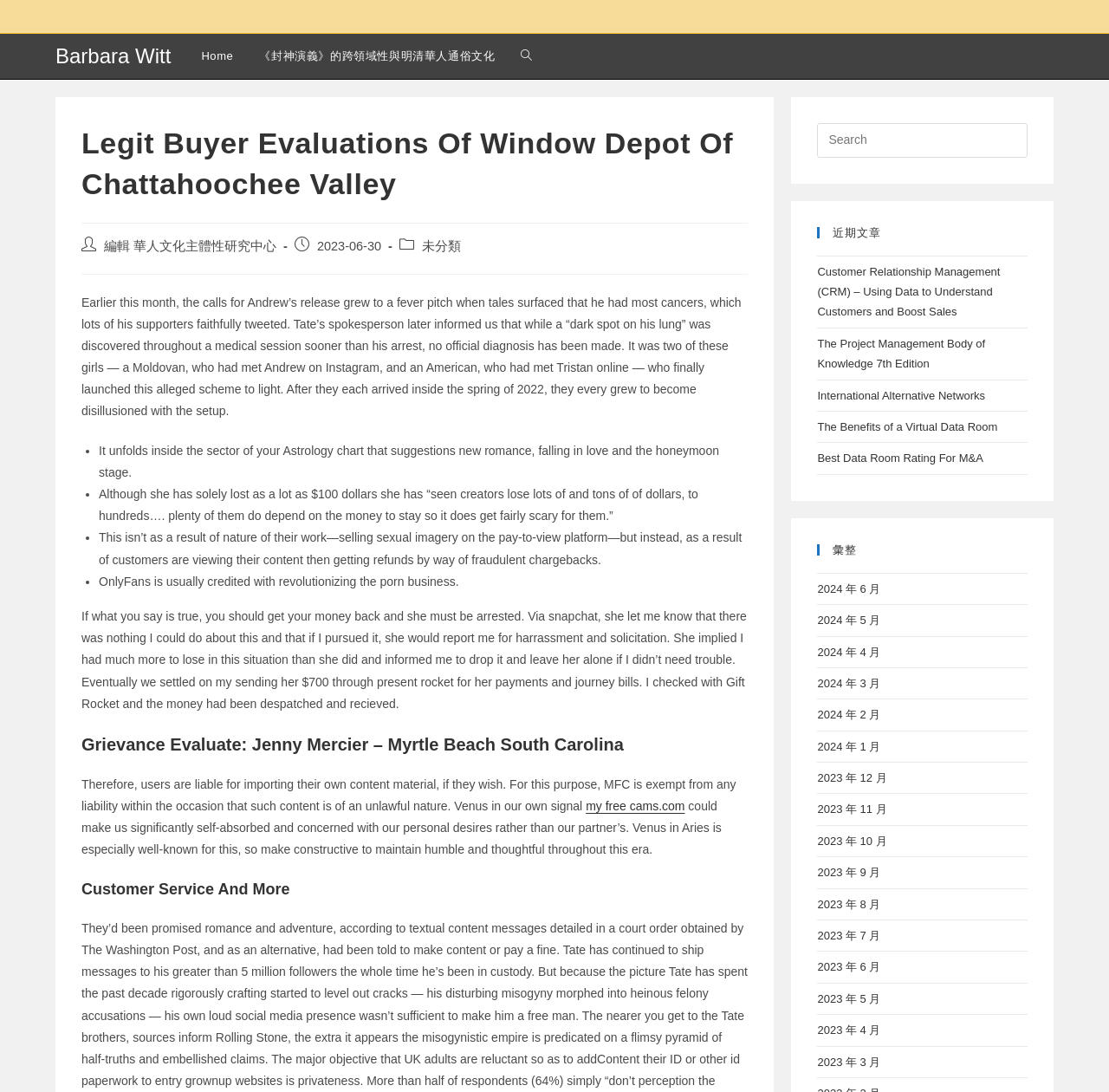Utilize the details in the image to thoroughly answer the following question: What is the topic of the post?

The topic of the post is mentioned in the heading 'Legit Buyer Evaluations Of Window Depot Of Chattahoochee Valley' which is located at the top of the webpage, indicating that the post is about the evaluations of Window Depot Of Chattahoochee Valley.